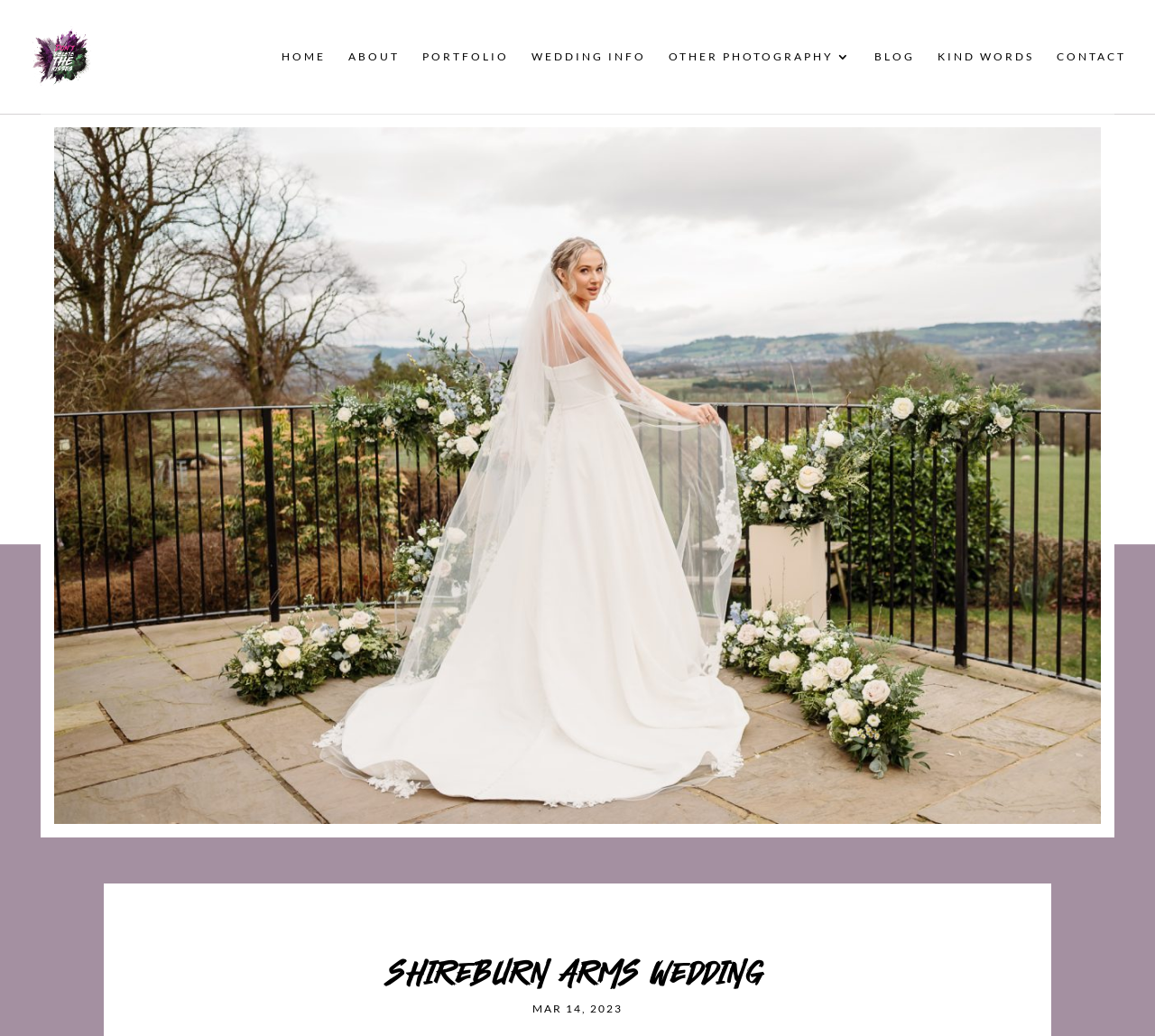Determine the bounding box of the UI component based on this description: "Wedding info". The bounding box coordinates should be four float values between 0 and 1, i.e., [left, top, right, bottom].

[0.46, 0.049, 0.559, 0.11]